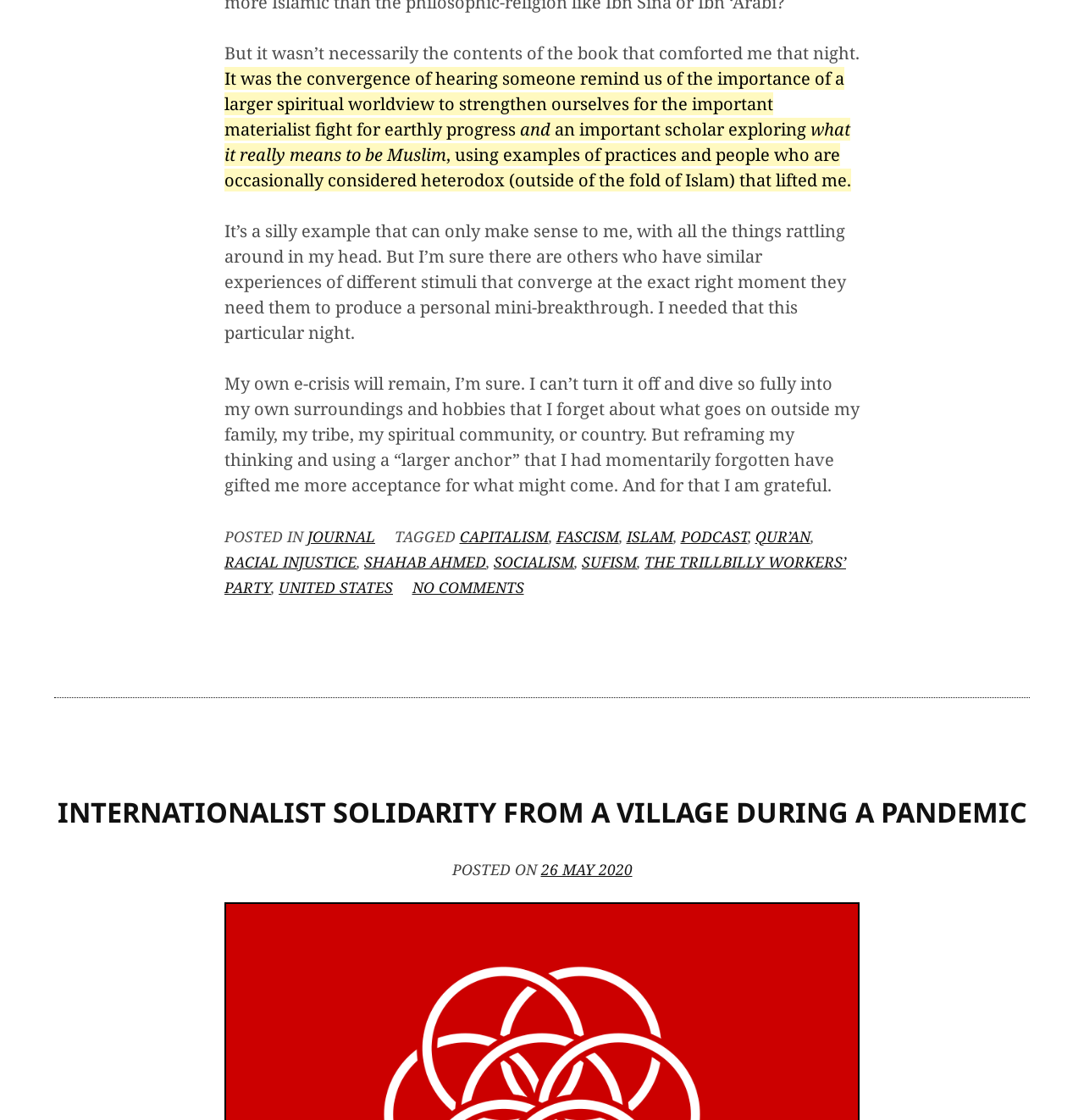What is the author reflecting on?
Using the image as a reference, deliver a detailed and thorough answer to the question.

The author is reflecting on their personal experience of having an e-crisis and how they found comfort in a book that reminded them of the importance of a larger spiritual worldview. The author is sharing their thoughts on how this experience helped them reframe their thinking and find acceptance.